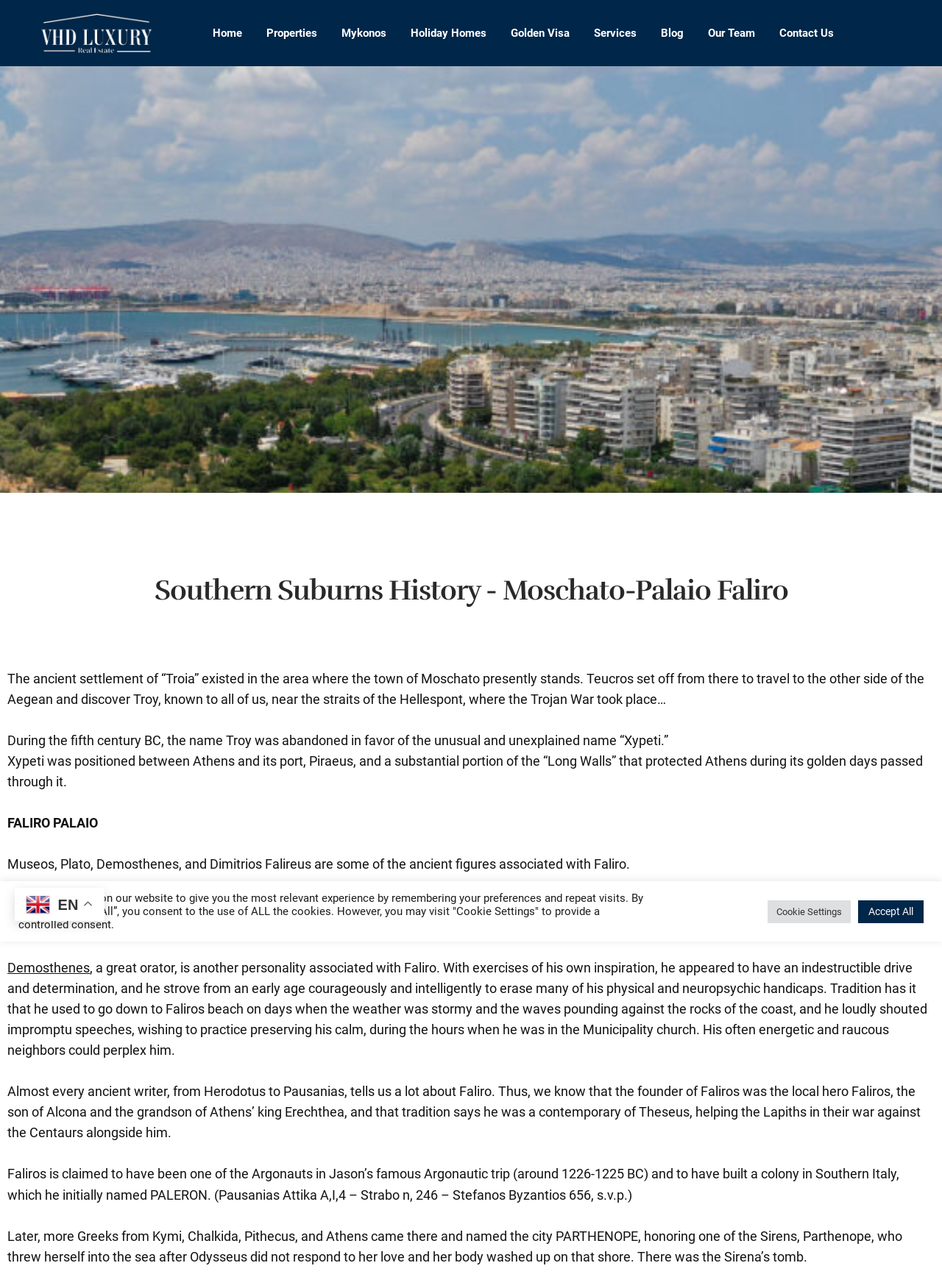Please look at the image and answer the question with a detailed explanation: What is the name of the philosopher who portrays his famous Symposium as a narrative told by a Faliriot?

The answer can be found in the StaticText element with the text ', the greatest of philosophers, portrays his famous Symposium as a narrative told by a Faliriot, Socrates’ admirer Apollodorus, to his buddy Glaucon as they walk from Faliro to Athens.'